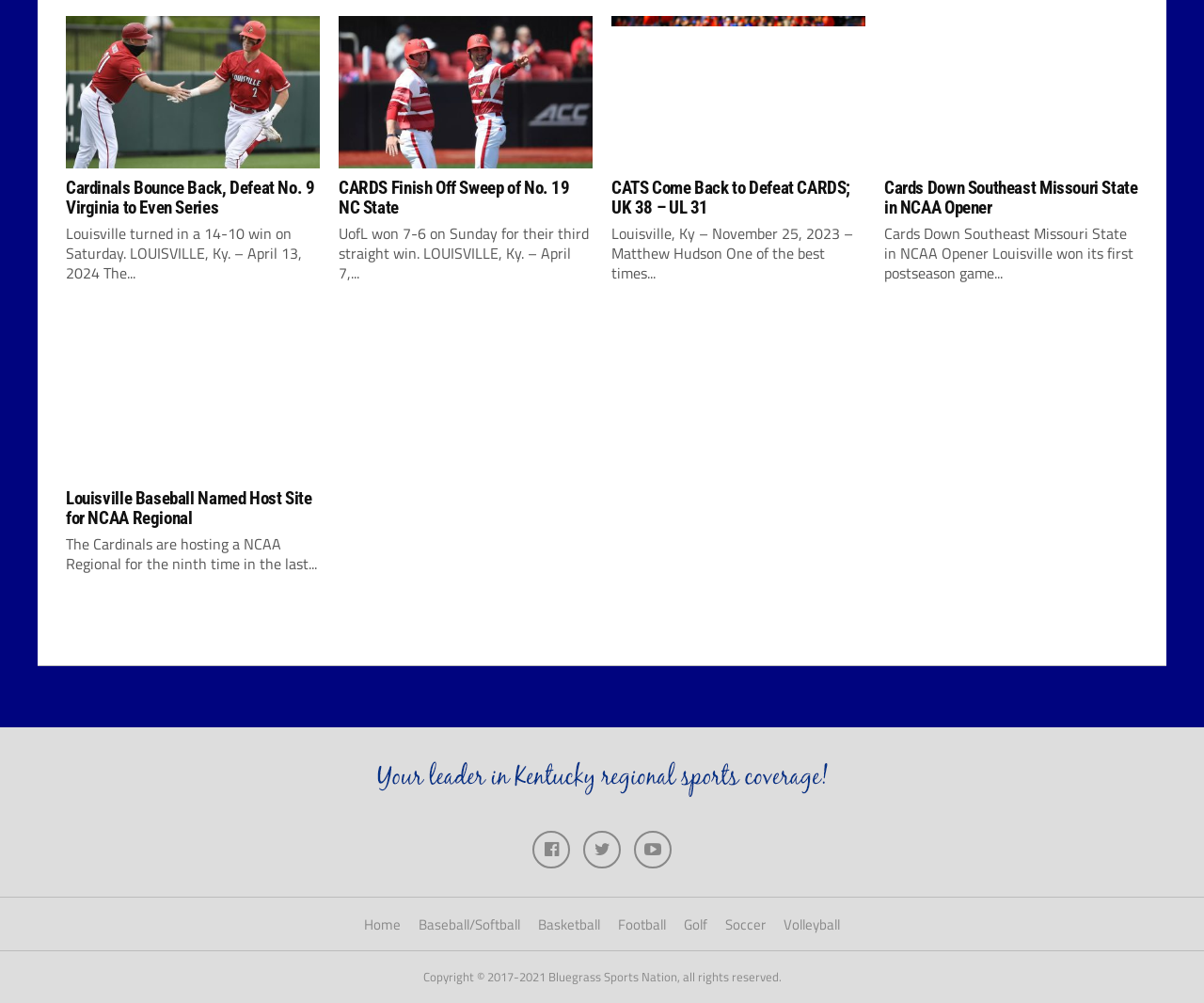Identify the bounding box coordinates for the region of the element that should be clicked to carry out the instruction: "Visit the 'Home' page". The bounding box coordinates should be four float numbers between 0 and 1, i.e., [left, top, right, bottom].

[0.302, 0.911, 0.333, 0.932]